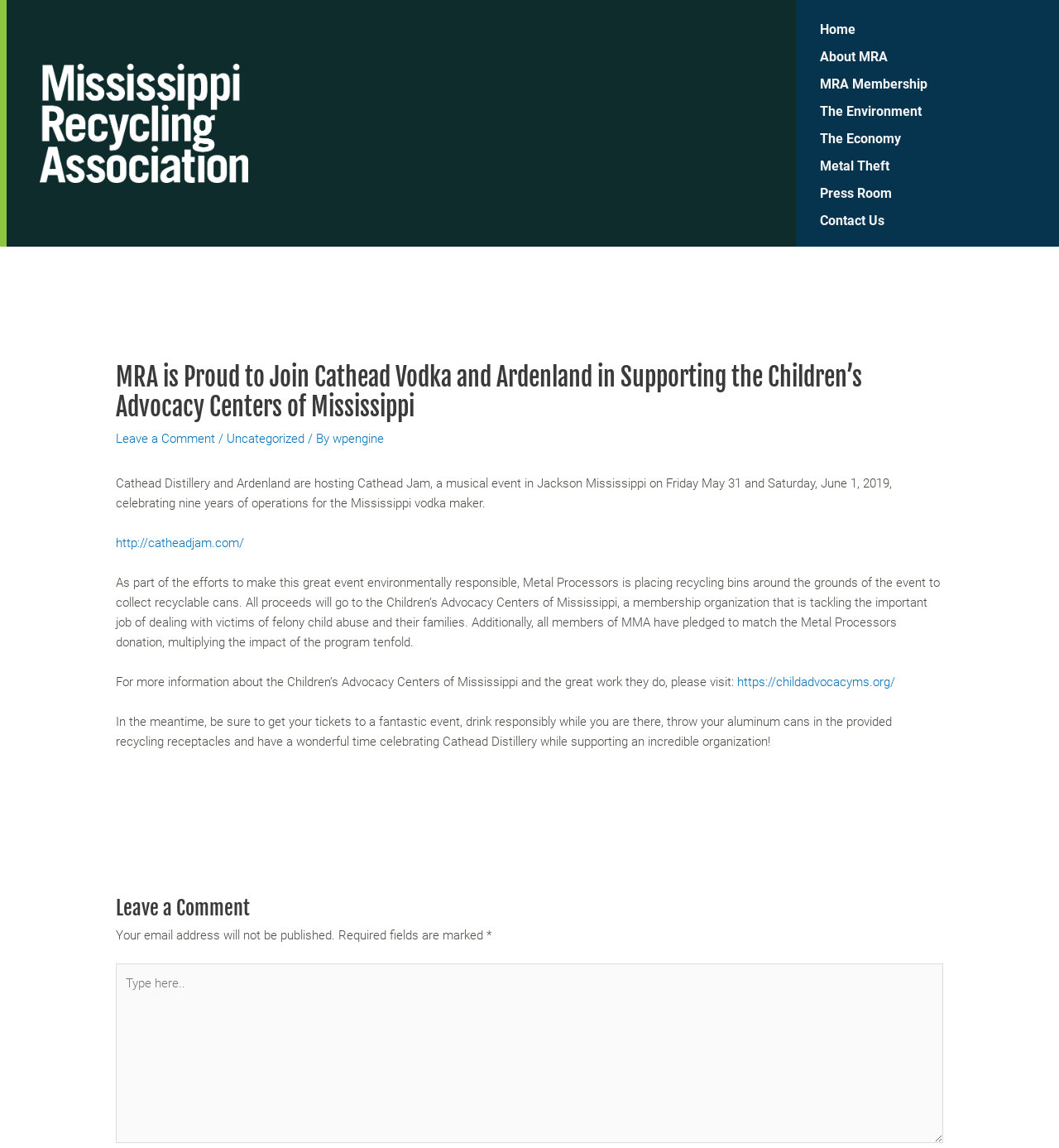Provide the bounding box coordinates of the HTML element this sentence describes: "Contact Us". The bounding box coordinates consist of four float numbers between 0 and 1, i.e., [left, top, right, bottom].

[0.771, 0.181, 1.0, 0.204]